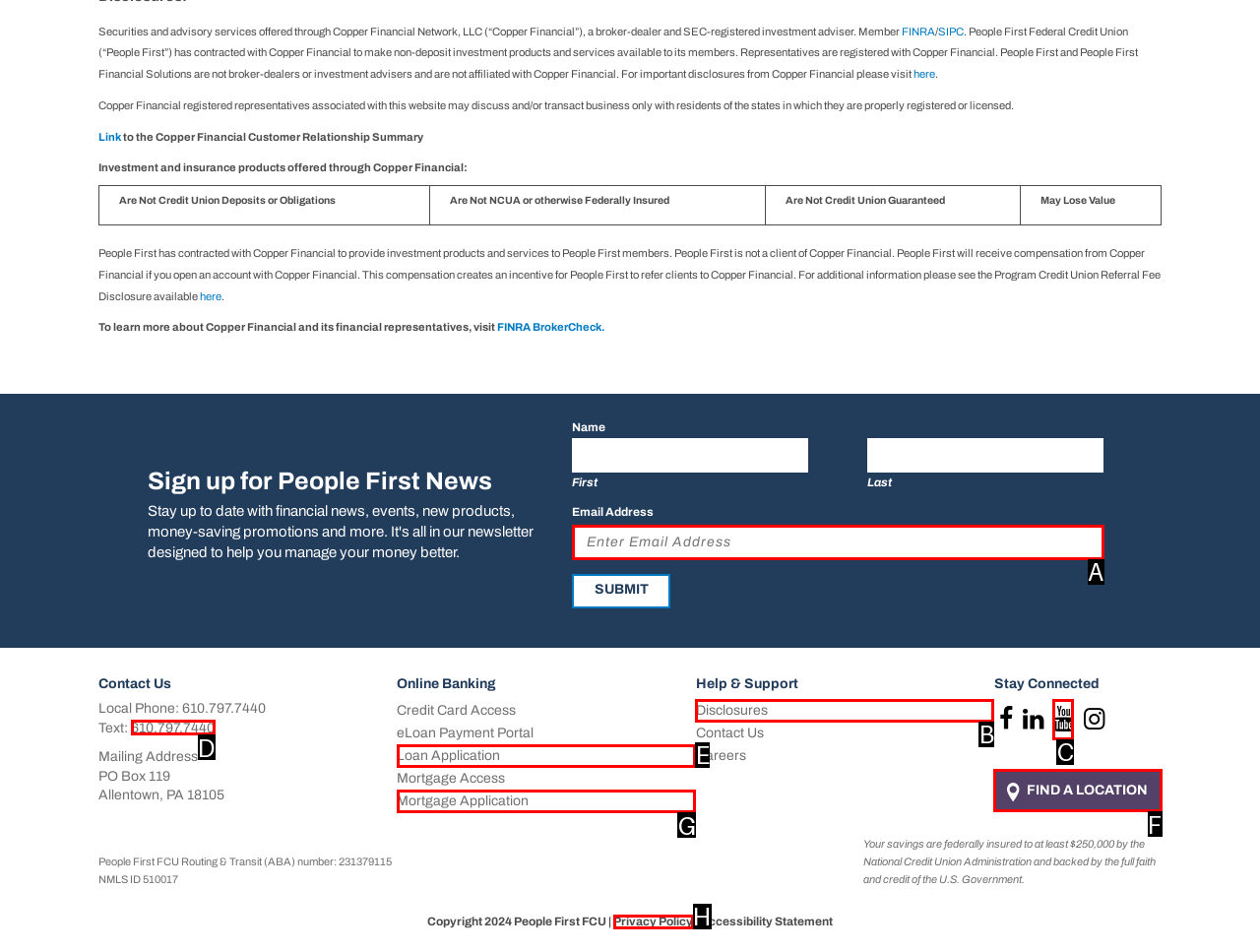Tell me which element should be clicked to achieve the following objective: Click the FIND A LOCATION link
Reply with the letter of the correct option from the displayed choices.

F